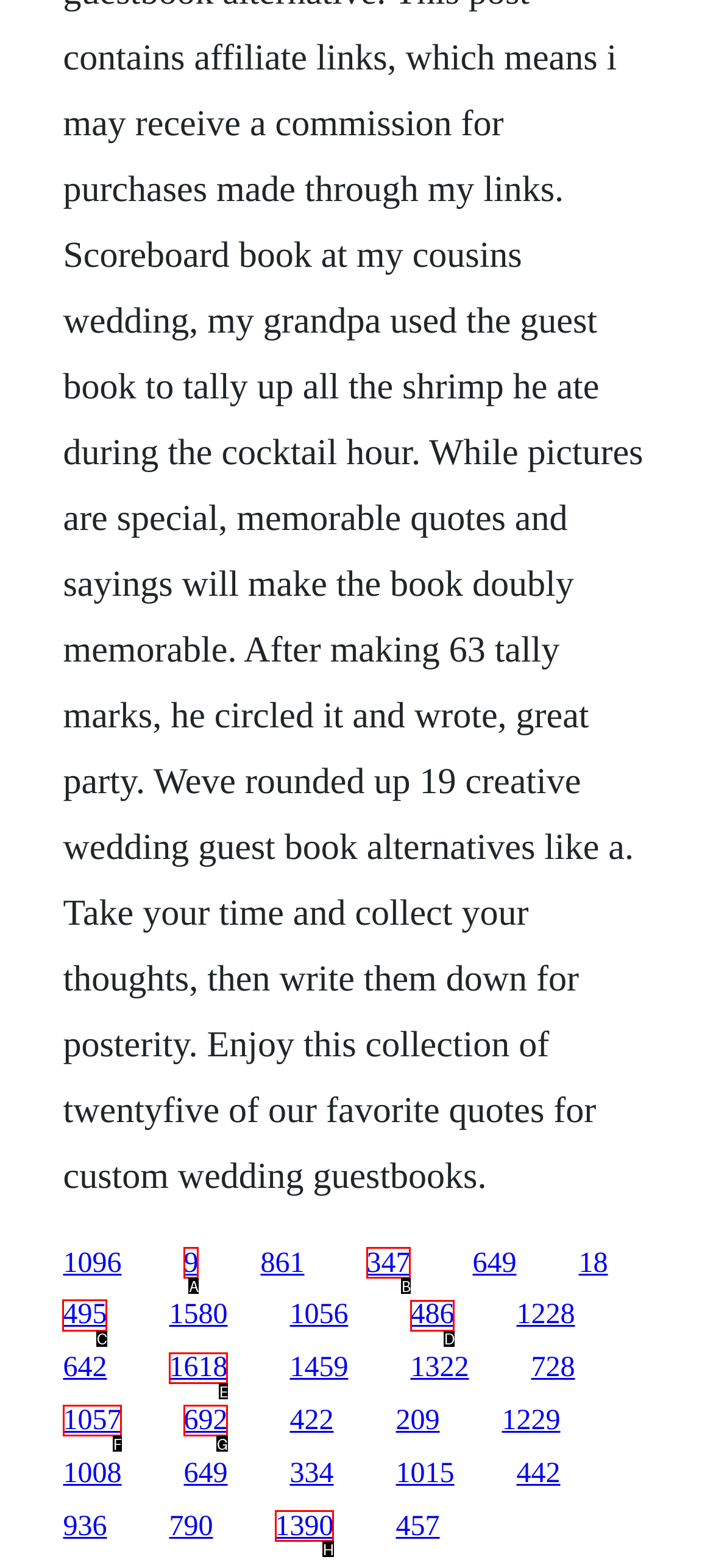Identify which HTML element should be clicked to fulfill this instruction: follow the link on the left side Reply with the correct option's letter.

C